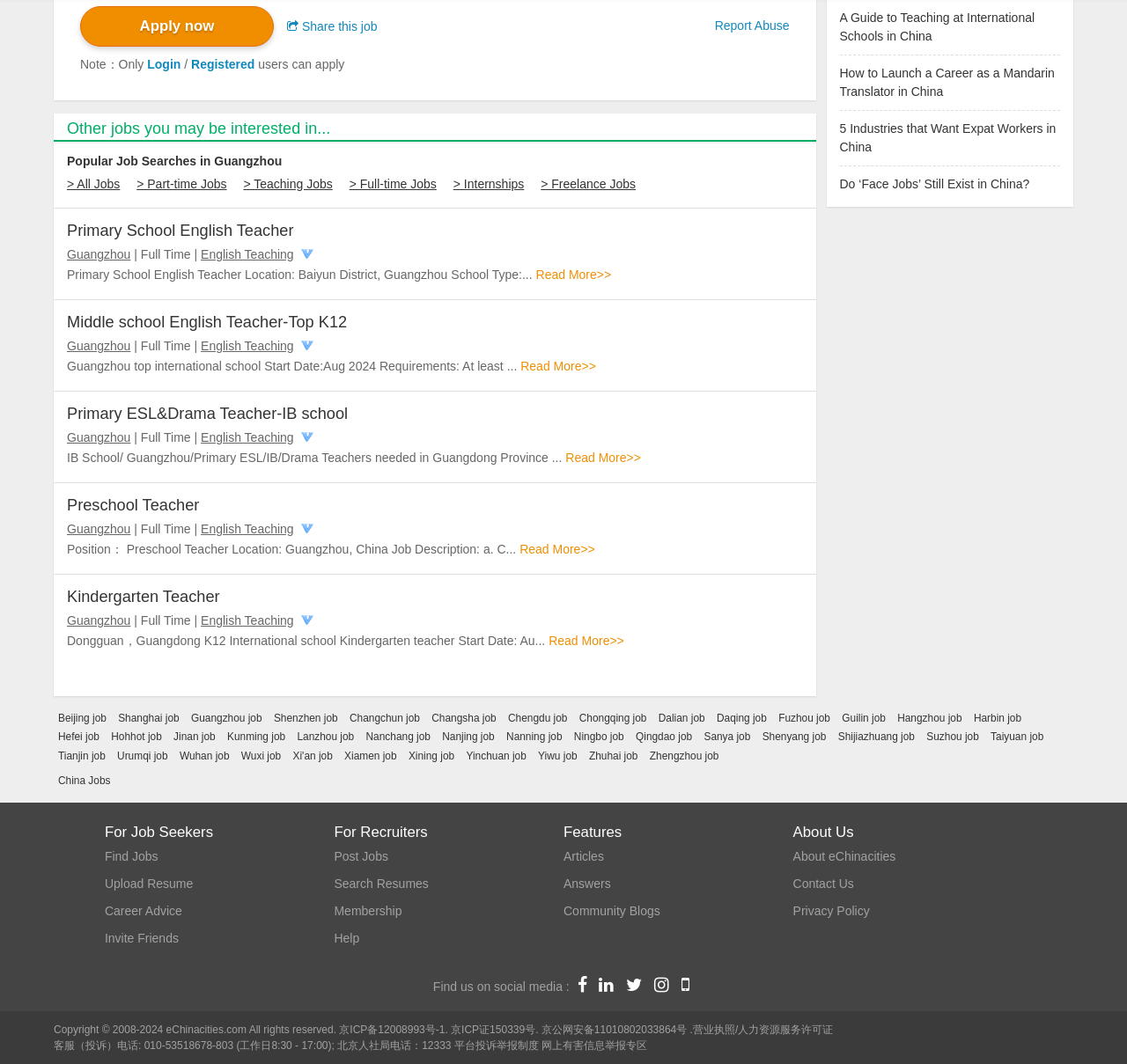Determine the bounding box coordinates of the element's region needed to click to follow the instruction: "View all jobs". Provide these coordinates as four float numbers between 0 and 1, formatted as [left, top, right, bottom].

[0.059, 0.166, 0.107, 0.179]